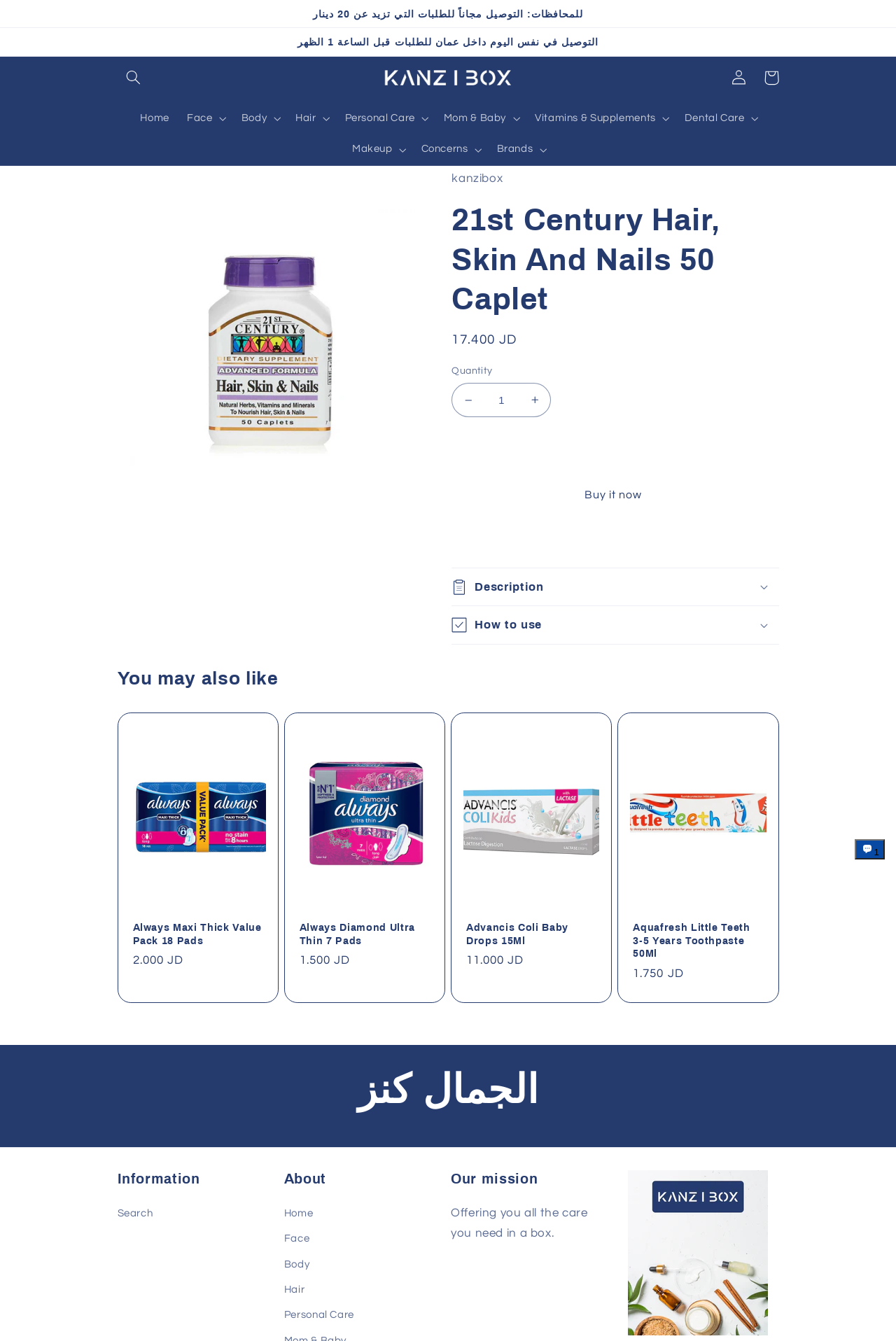Can you give a comprehensive explanation to the question given the content of the image?
What is the purpose of the button 'Add to cart'?

I inferred the purpose of the button 'Add to cart' by its name and its location in the region 'Gallery Viewer', which suggests that it is used to add the product to the cart.